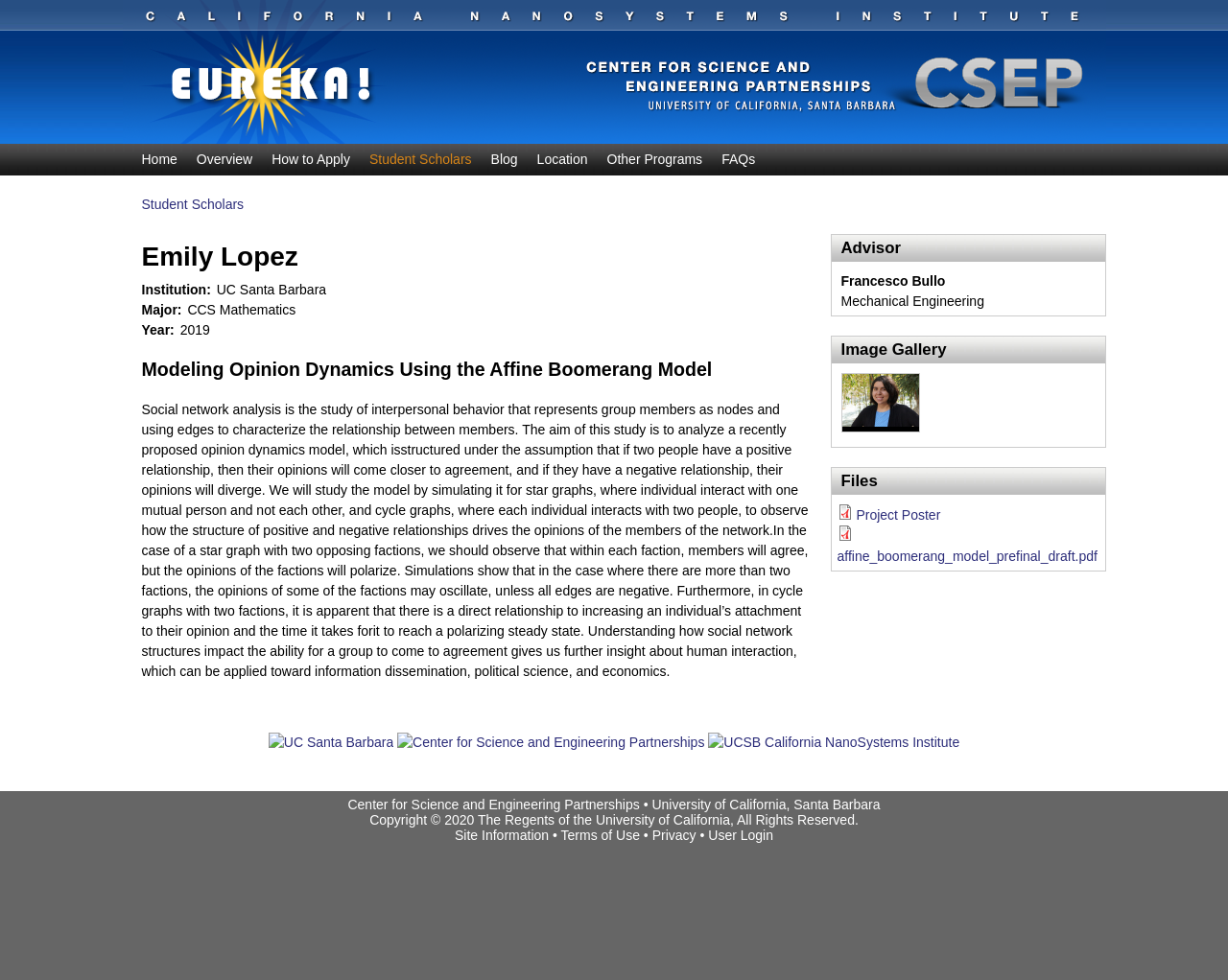Kindly determine the bounding box coordinates of the area that needs to be clicked to fulfill this instruction: "Click the 'Search' button".

None